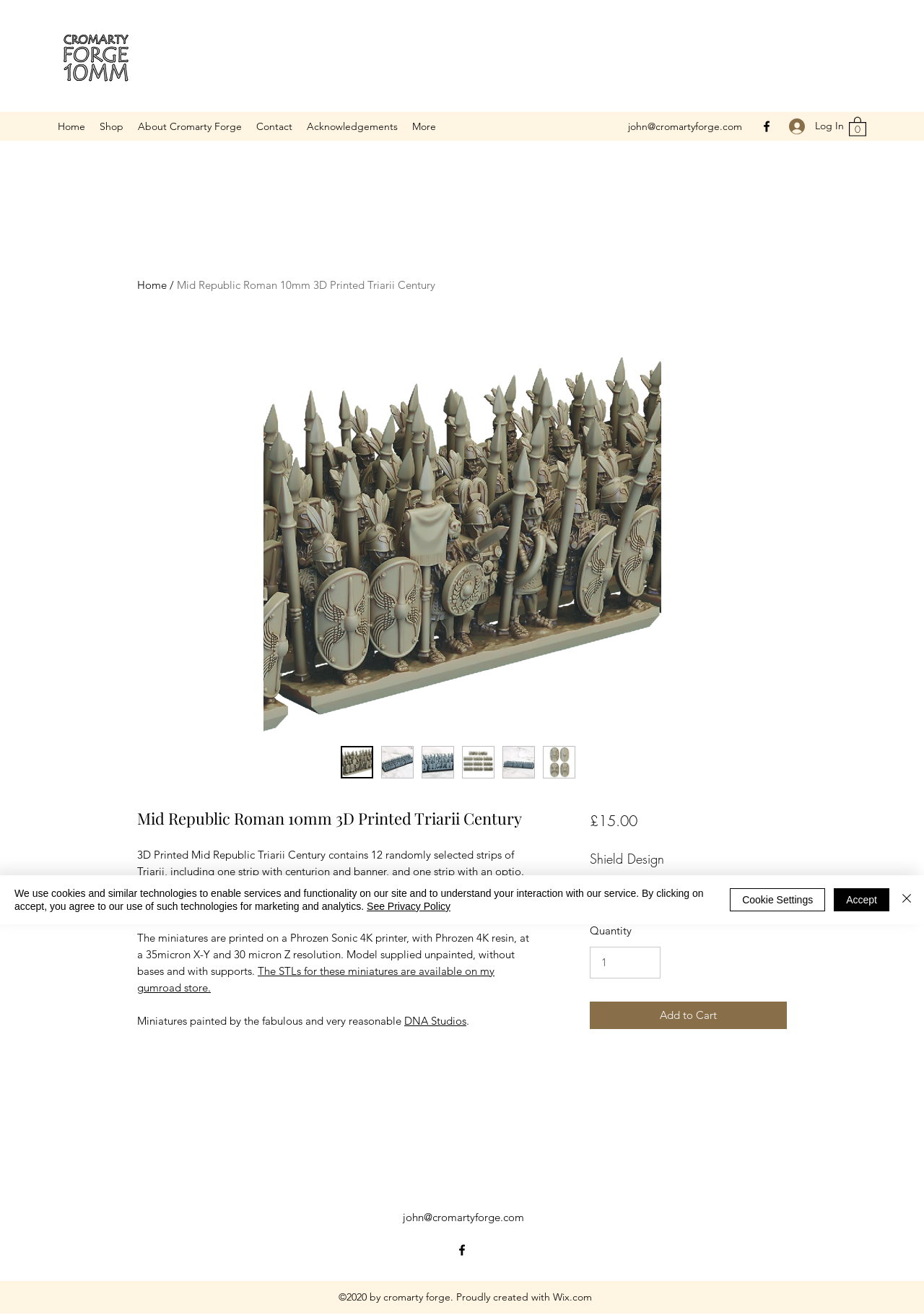Use the details in the image to answer the question thoroughly: 
What is the resolution of the 3D printer used?

I found the information about the 3D printer resolution by looking at the product description section, where it is mentioned that the miniatures are 'printed on a Phrozen Sonic 4K printer, with Phrozen 4K resin, at a 35micron X-Y and 30 micron Z resolution'. This suggests that the 3D printer used has a resolution of 35micron in the X-Y plane and 30 micron in the Z plane.